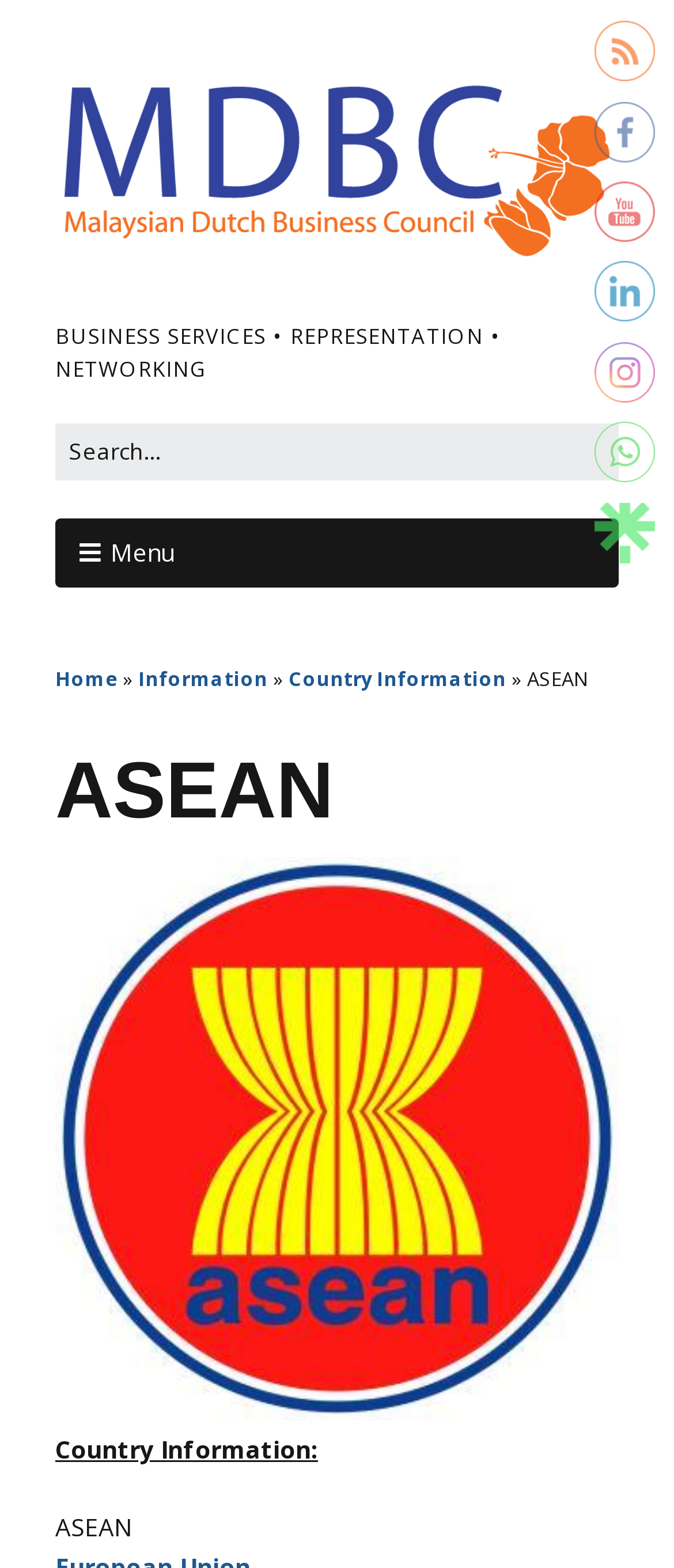Identify the bounding box coordinates of the area that should be clicked in order to complete the given instruction: "Visit IADC foundation website". The bounding box coordinates should be four float numbers between 0 and 1, i.e., [left, top, right, bottom].

None